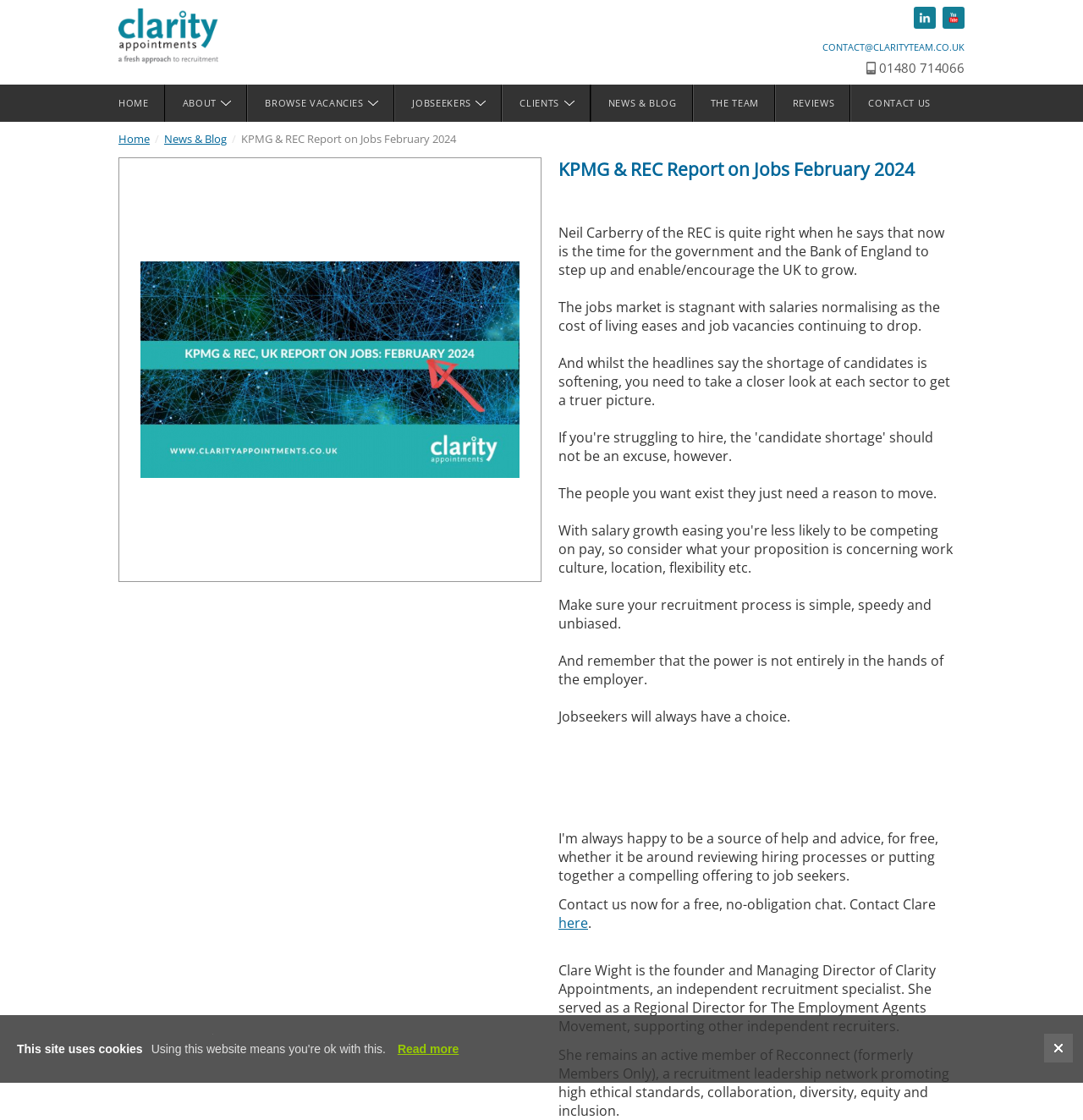Kindly determine the bounding box coordinates of the area that needs to be clicked to fulfill this instruction: "Browse job vacancies".

[0.229, 0.076, 0.365, 0.109]